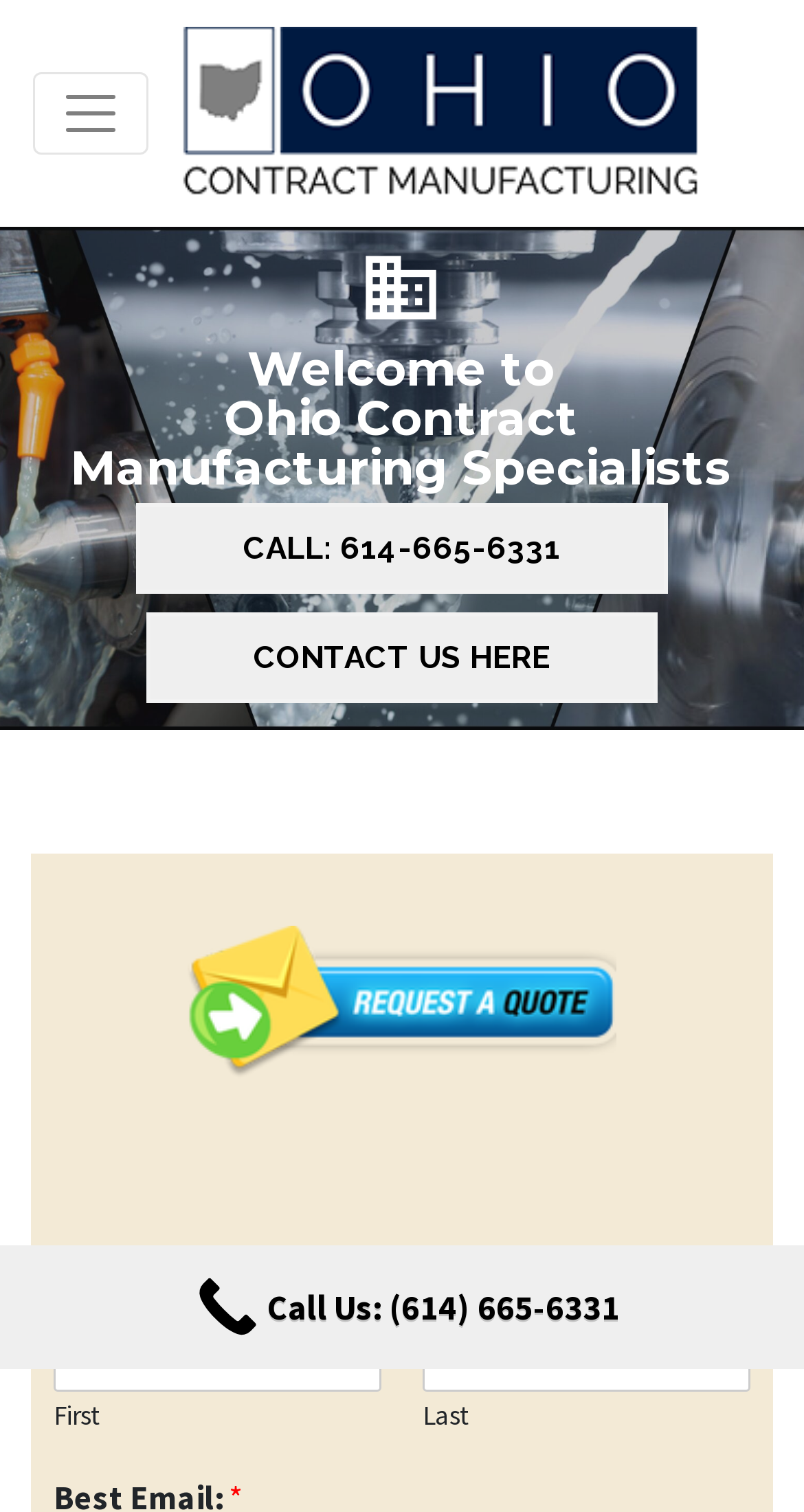What type of manufacturing does the company specialize in?
Based on the image, answer the question in a detailed manner.

The company's specialization can be inferred from the various services listed on the webpage, including metal fabrication, laser cutting, CNC machining, and steel bending, which are all related to metal manufacturing.